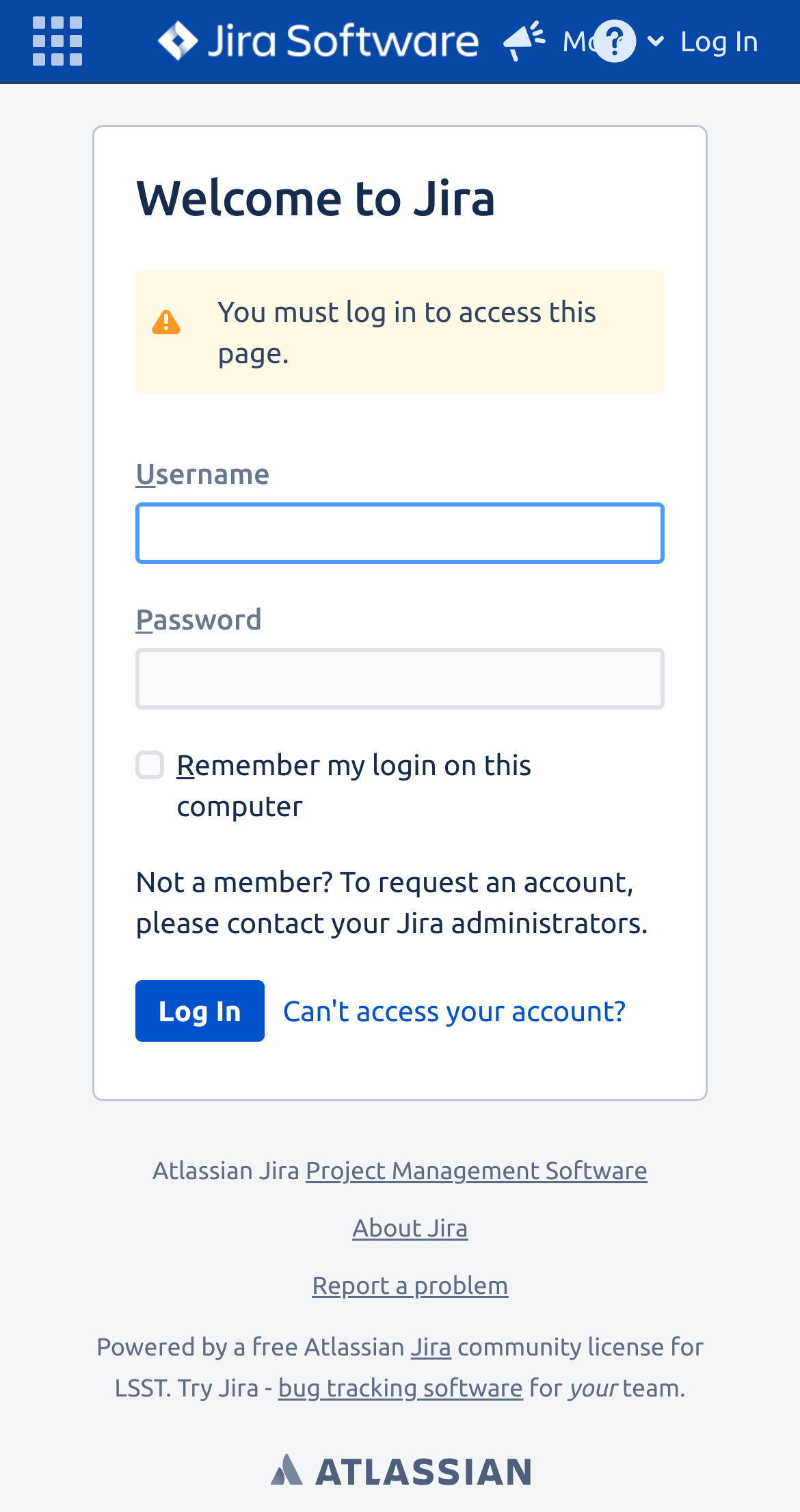Please give the bounding box coordinates of the area that should be clicked to fulfill the following instruction: "Click the Give feedback to Atlassian button". The coordinates should be in the format of four float numbers from 0 to 1, i.e., [left, top, right, bottom].

[0.599, 0.0, 0.712, 0.054]